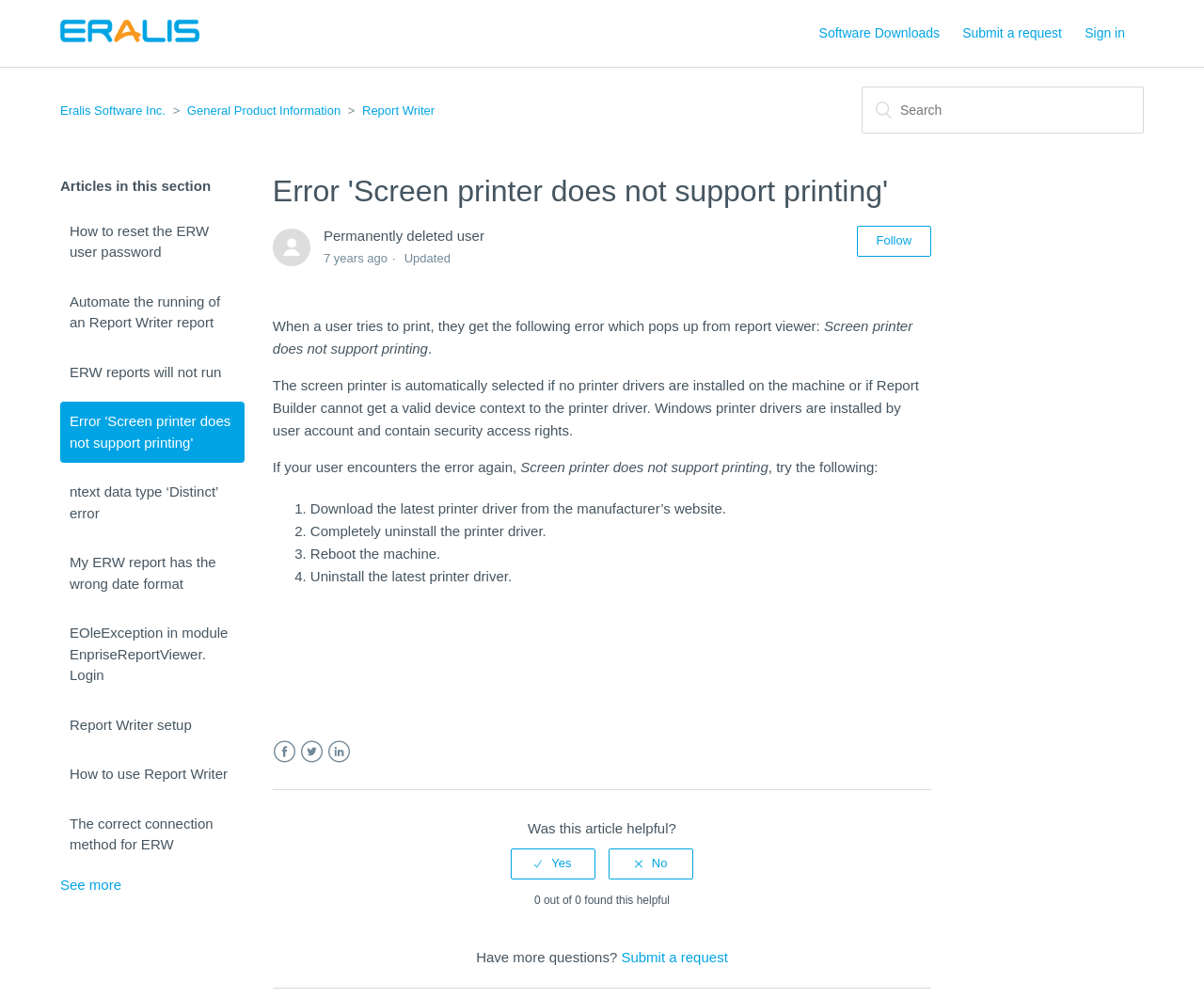Find the bounding box coordinates for the area that must be clicked to perform this action: "Click the 'See more' link".

[0.05, 0.878, 0.101, 0.894]